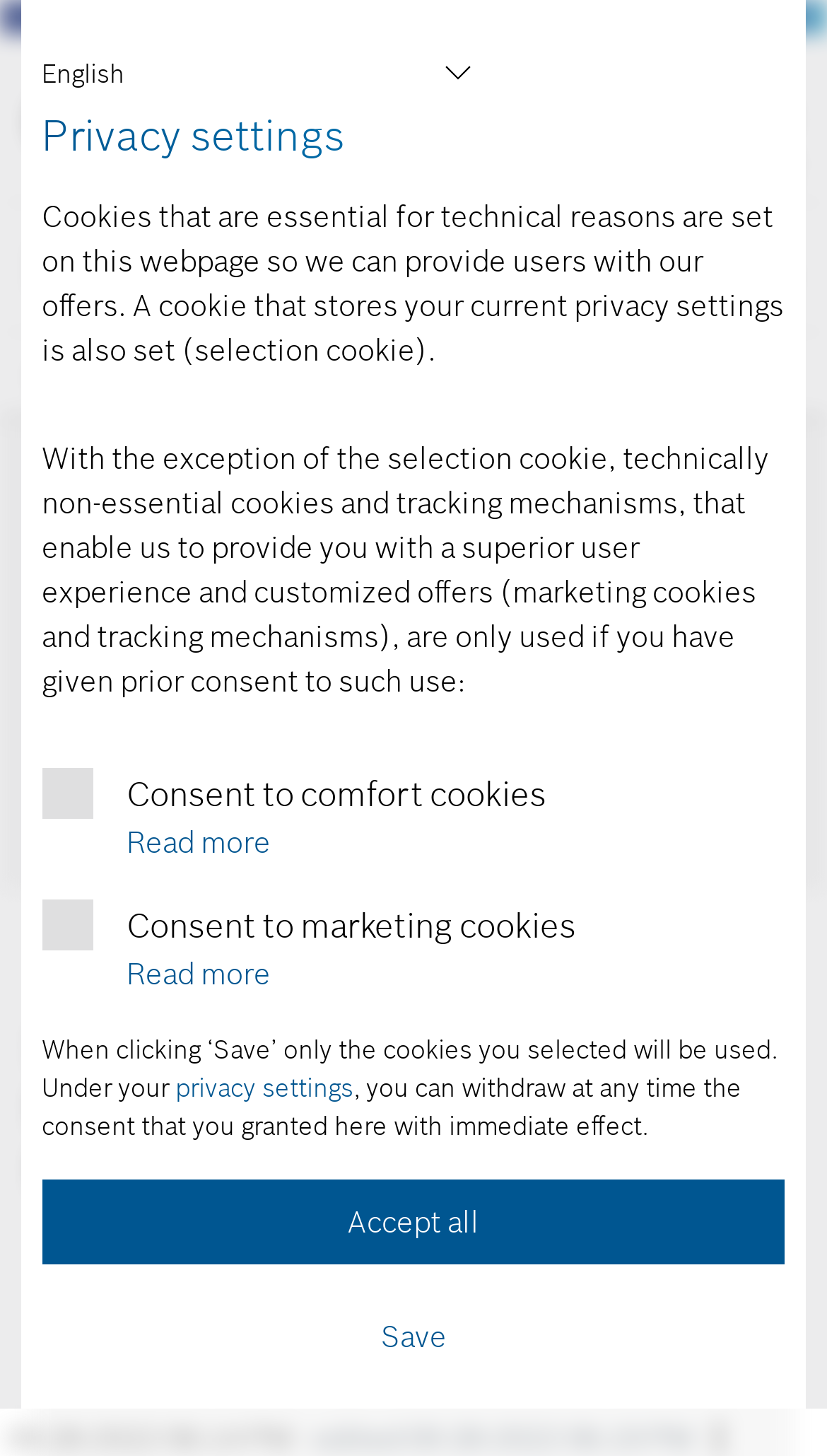Elaborate on the information and visuals displayed on the webpage.

This webpage appears to be a community forum discussion page. At the top, there is a navigation bar with a link to the "MEMS sensors forum" and a search bar with a submit button and an icon. Below the navigation bar, there is a heading that reads "Bosch Sensortec Community". 

On the left side of the page, there is a section with a link to the user's profile, an image of the user, and a label indicating that the user is a "New Poster". 

The main content of the page is a discussion thread with a heading that reads "Strange accelerator vlaue from Nicla Sense Me after frimware update". The thread has a button to show thread options. 

There are several alerts and text boxes on the page, possibly indicating that the user has entered some search queries or has received notifications. 

At the bottom of the page, there is a dialog box for privacy settings, which is currently open. The dialog box has several checkboxes for consenting to different types of cookies, as well as links to more information about each type of cookie. There are also buttons to accept all cookies or to save the user's current cookie settings.